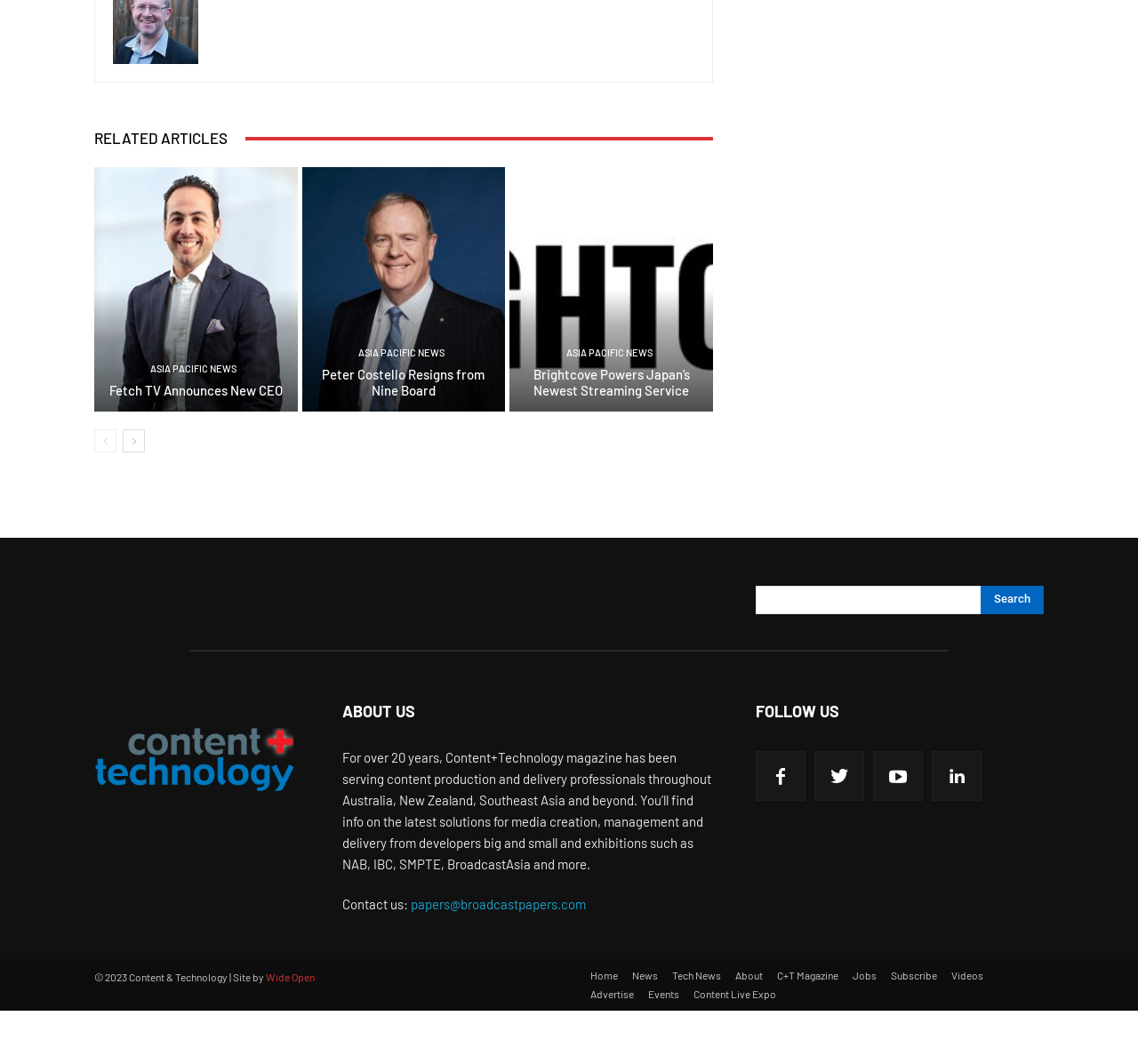Find the bounding box coordinates for the area you need to click to carry out the instruction: "Read about Fetch TV Announces New CEO". The coordinates should be four float numbers between 0 and 1, indicated as [left, top, right, bottom].

[0.096, 0.359, 0.248, 0.374]